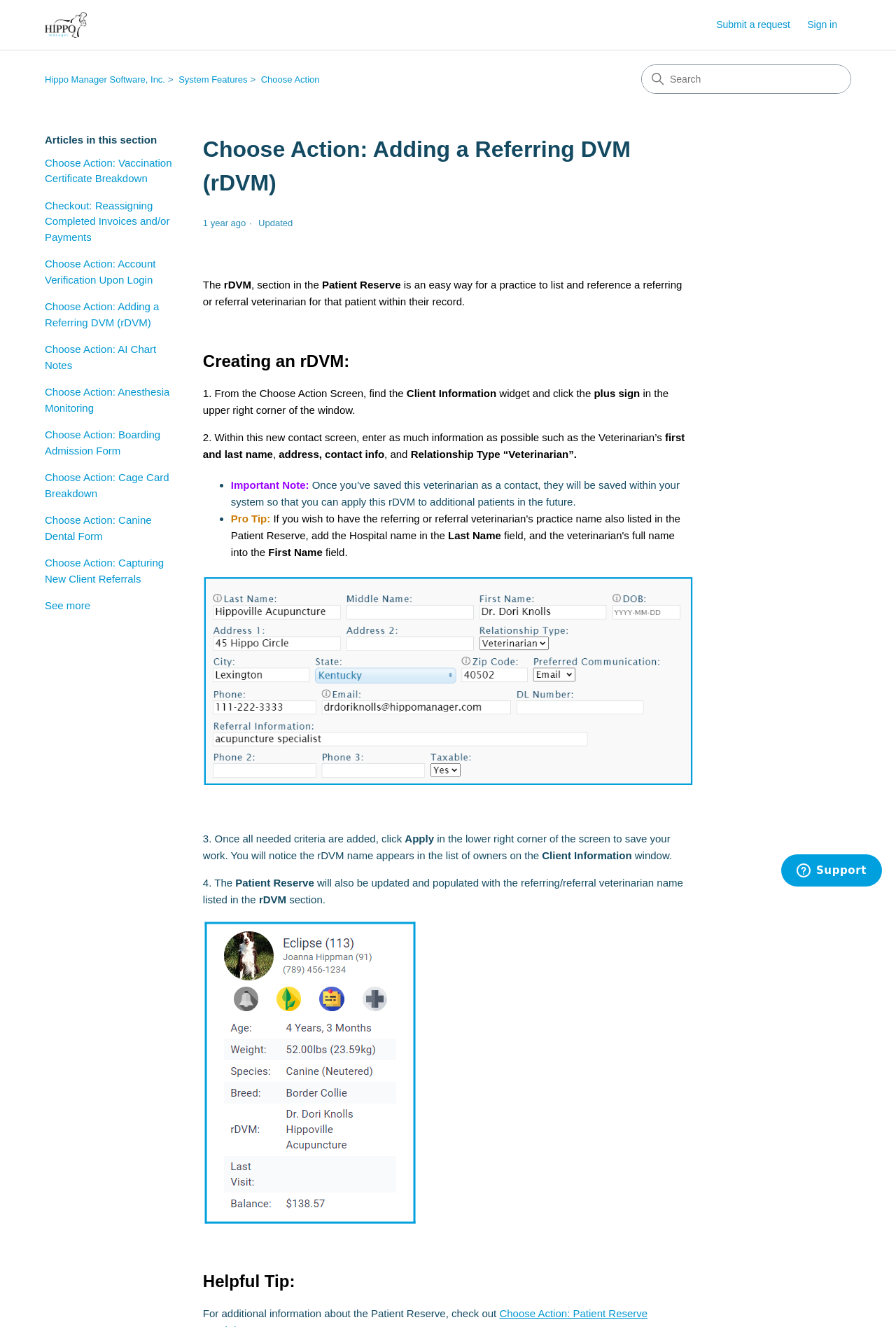How do you create an rDVM?
Provide an in-depth answer to the question, covering all aspects.

To create an rDVM, you need to go to the Choose Action Screen, find the Client Information widget, and click the plus sign in the upper right corner of the window. Then, enter as much information as possible about the veterinarian, such as their first and last name, address, contact info, and Relationship Type as 'Veterinarian'.